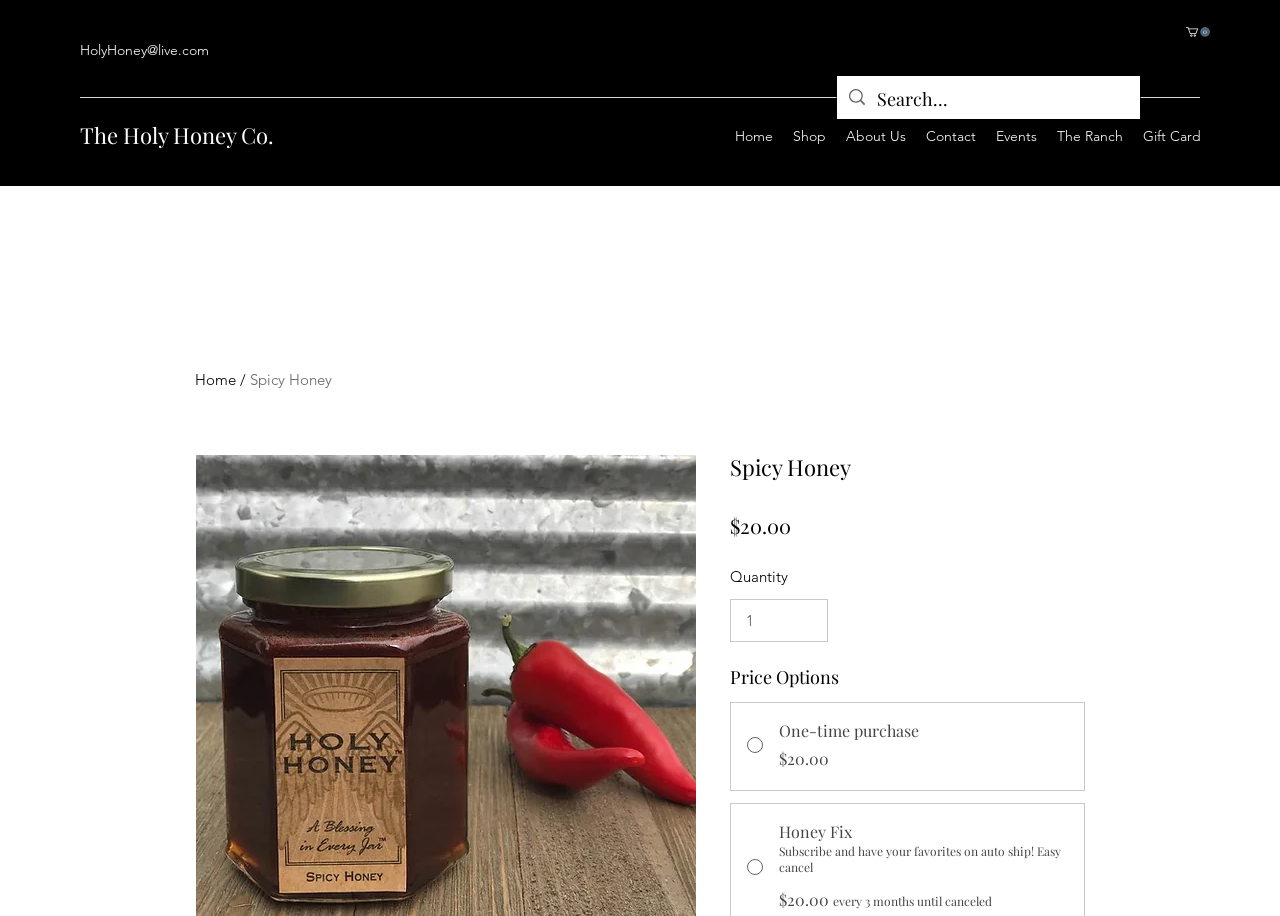What is the price of the Spicy Honey?
Answer the question with as much detail as possible.

I found the price of the Spicy Honey by looking at the product page, where I saw the 'Price' label next to the amount '$20.00'.